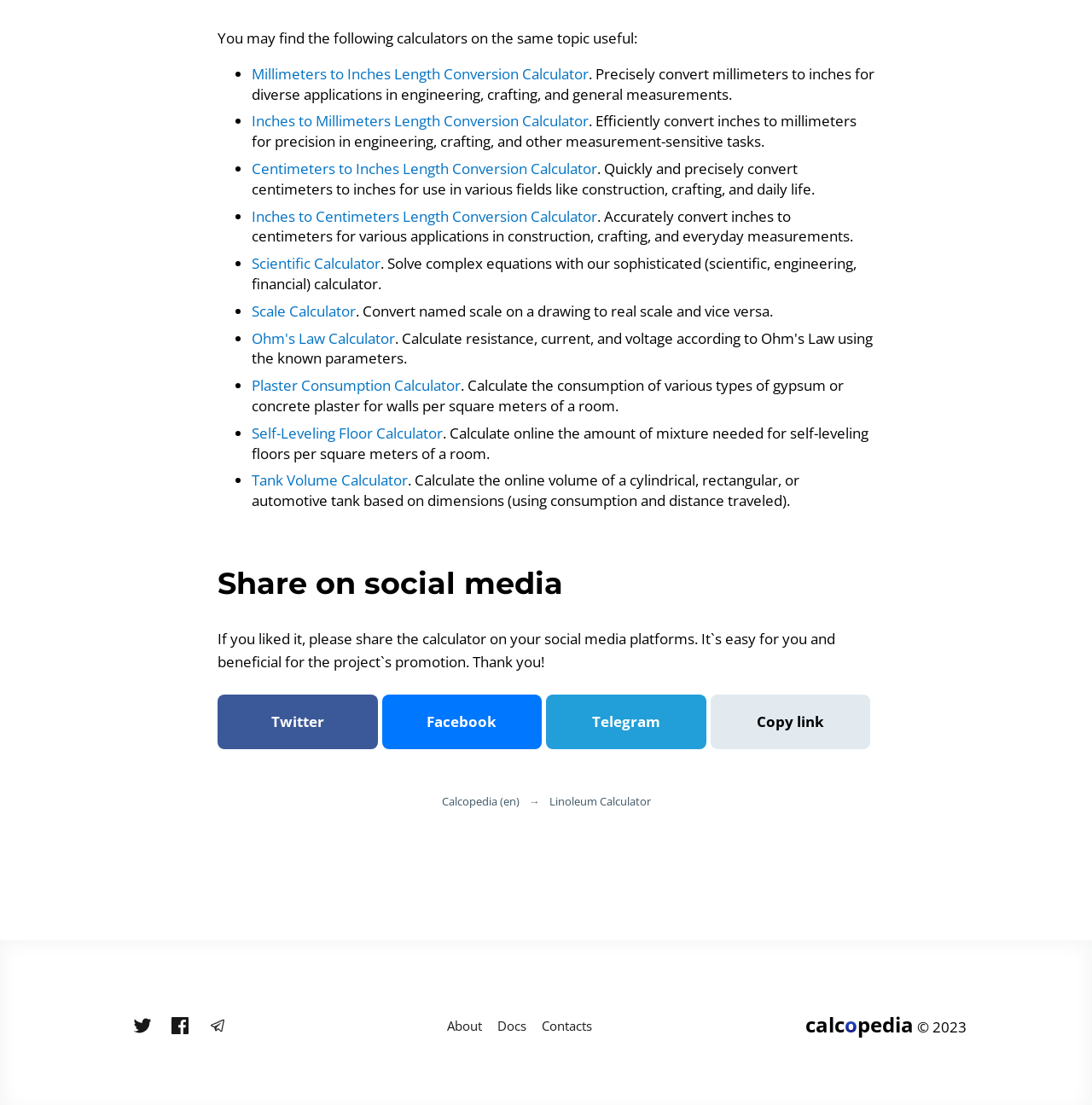Please provide a detailed answer to the question below based on the screenshot: 
What is the copyright year of the webpage?

The webpage displays a copyright symbol followed by the year 2023, indicating that the content is copyrighted as of 2023.